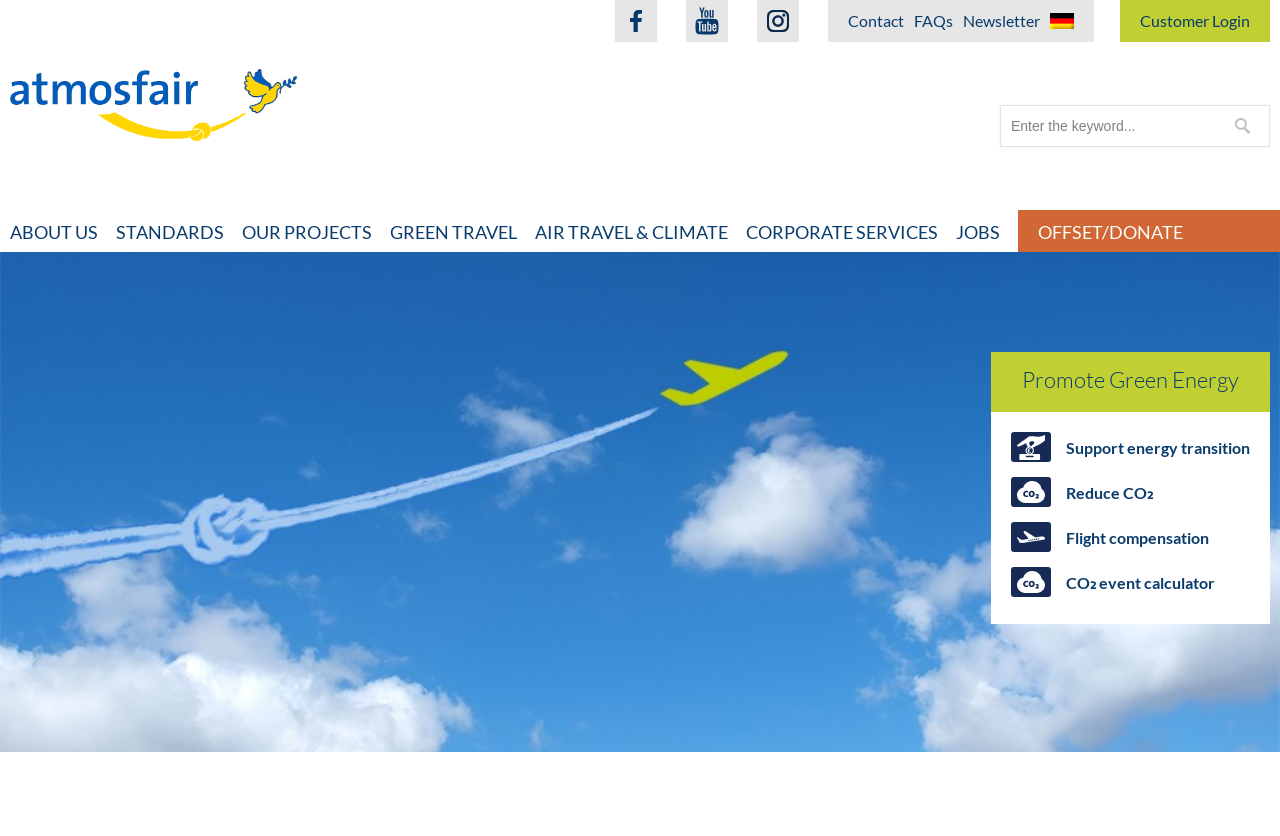Determine the bounding box for the UI element as described: "Air travel & climate". The coordinates should be represented as four float numbers between 0 and 1, formatted as [left, top, right, bottom].

[0.418, 0.254, 0.583, 0.303]